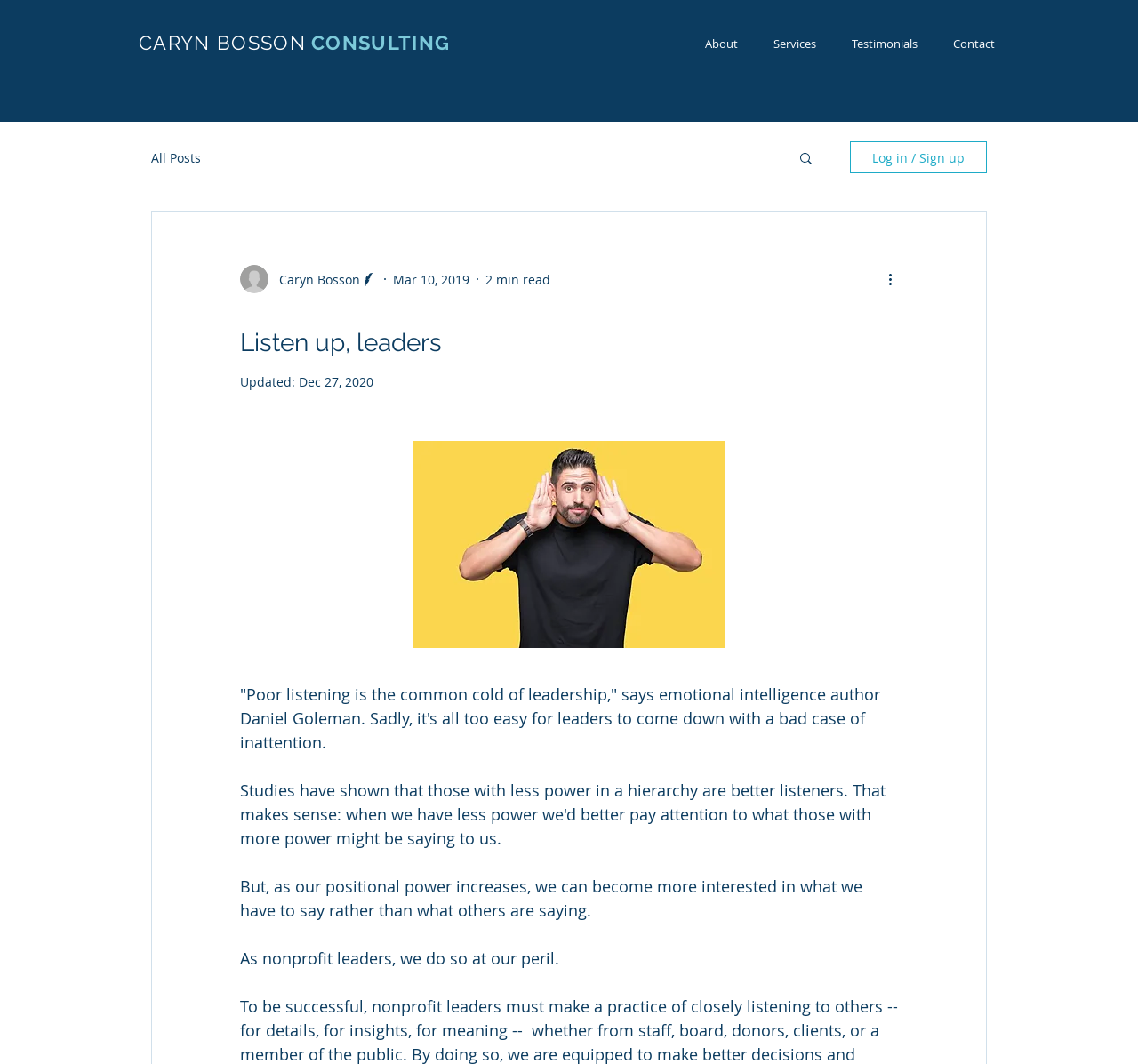When was the blog post updated?
Please answer using one word or phrase, based on the screenshot.

Dec 27, 2020